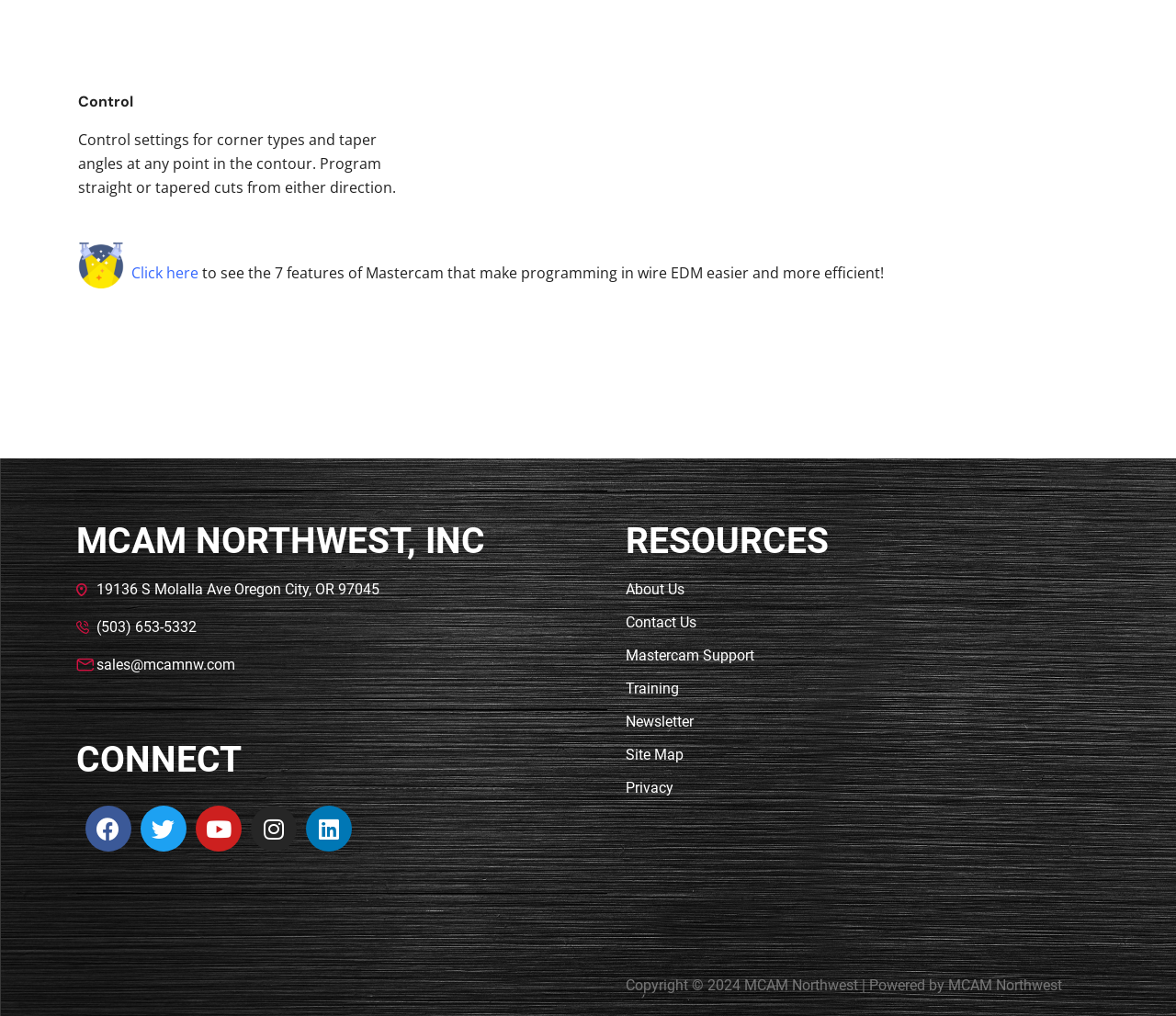Refer to the screenshot and answer the following question in detail:
What is the company name?

The company name can be found at the bottom of the webpage, in the section that appears to be the footer, where the address and contact information are also provided.